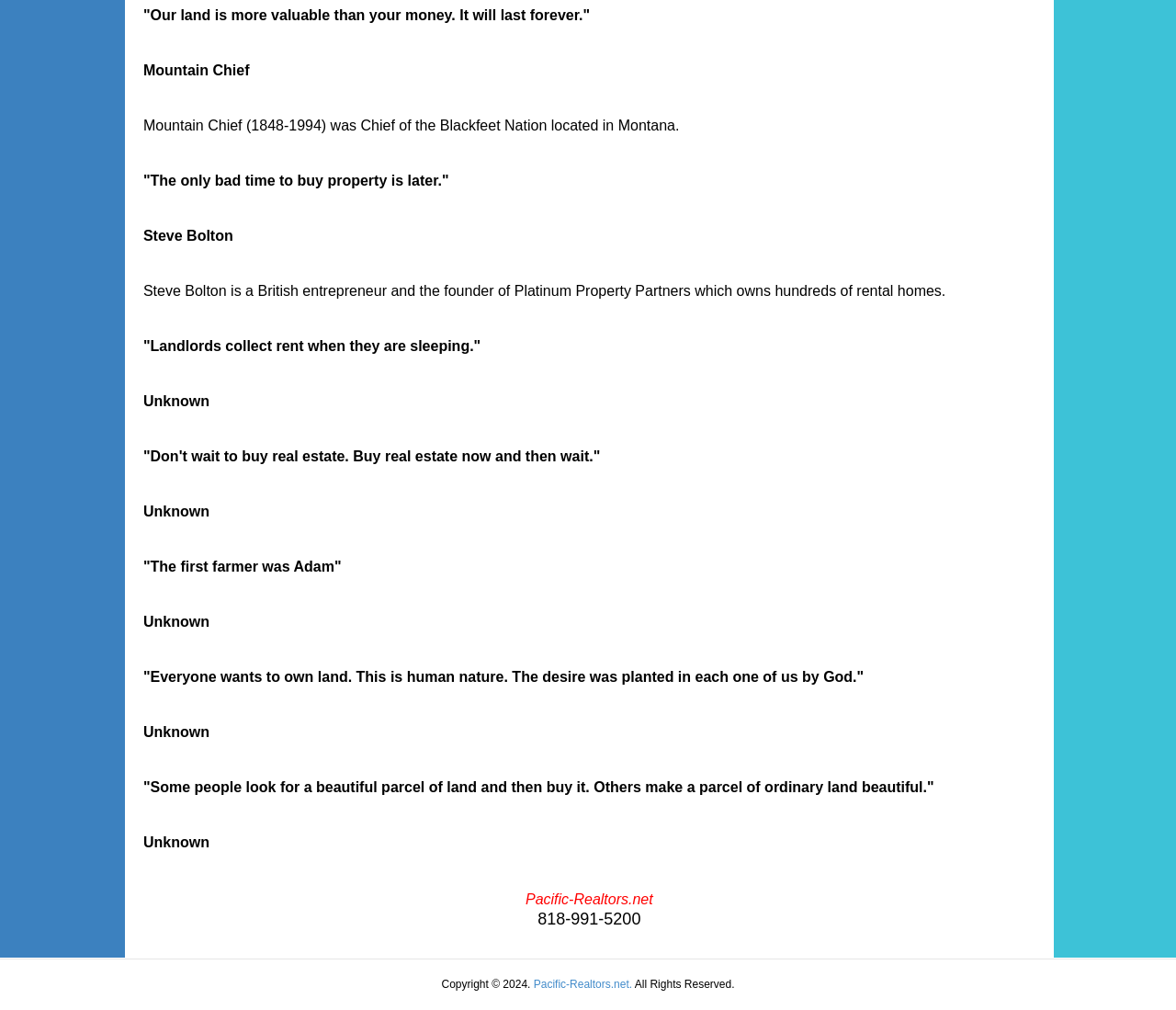What is the year of copyright?
Please provide a single word or phrase as your answer based on the screenshot.

2024